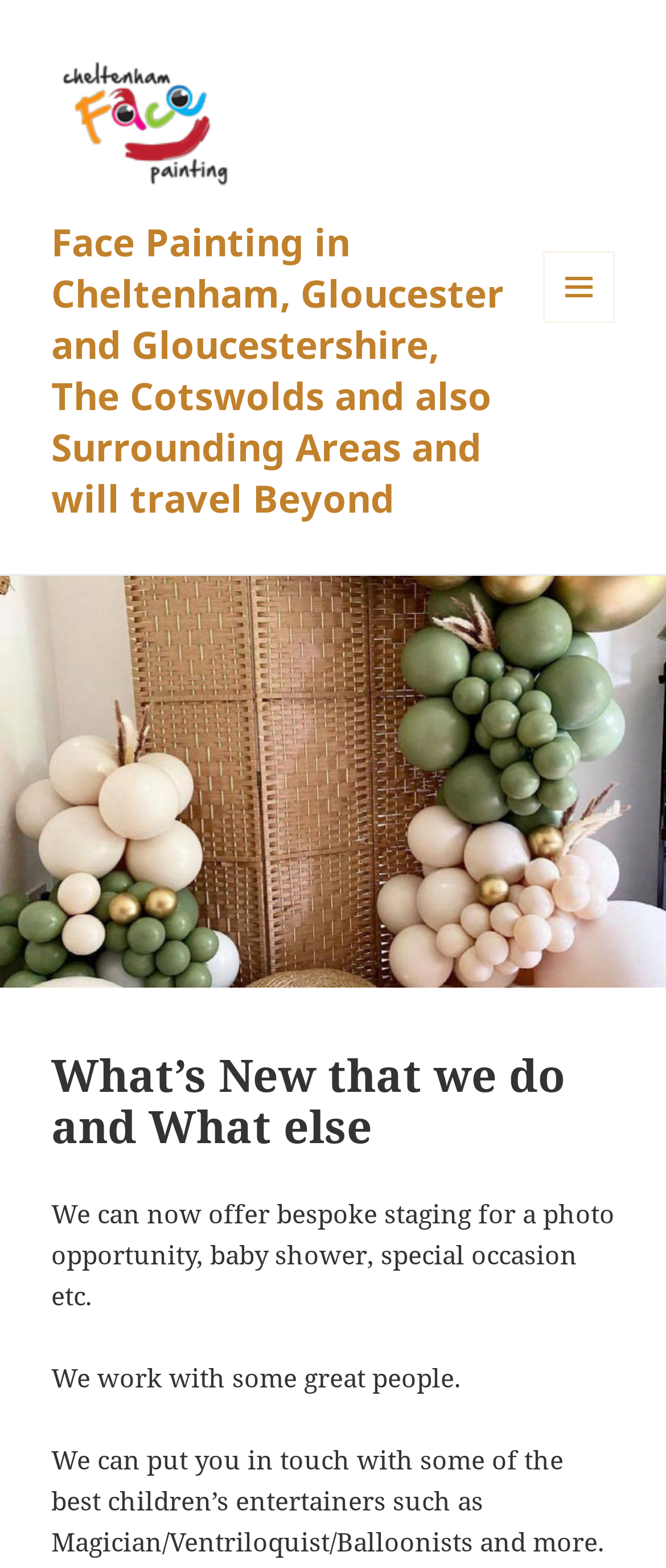What is the new service added?
Observe the image and answer the question with a one-word or short phrase response.

Bespoke staging